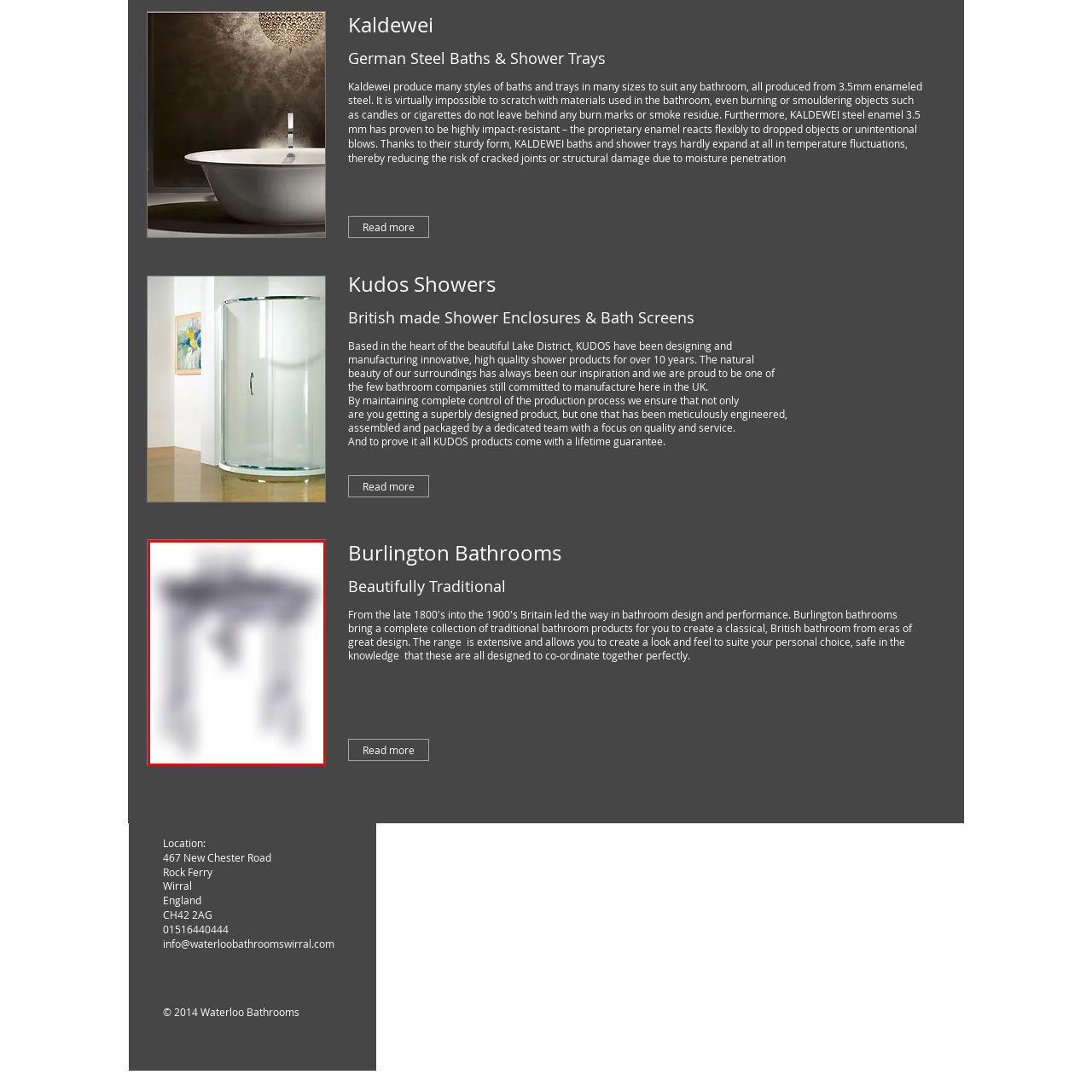Give a thorough and detailed account of the visual content inside the red-framed part of the image.

This image features a stylish basin from the Kudos collection, showcasing a sleek and modern design that combines functionality with elegance. The basin's clean lines and polished surface reflect a contemporary aesthetic, making it a perfect addition to any bathroom. Known for their commitment to high-quality craftsmanship, Kudos offers innovative shower products and bathroom fixtures, ensuring that every element not only enhances the visual appeal of your space but also stands the test of time. The accompanying text emphasizes the brand's dedication to quality and the traditional manufacturing standards upheld in the UK. This particular basin exemplifies the blend of design and durability that defines the Kudos reputation.